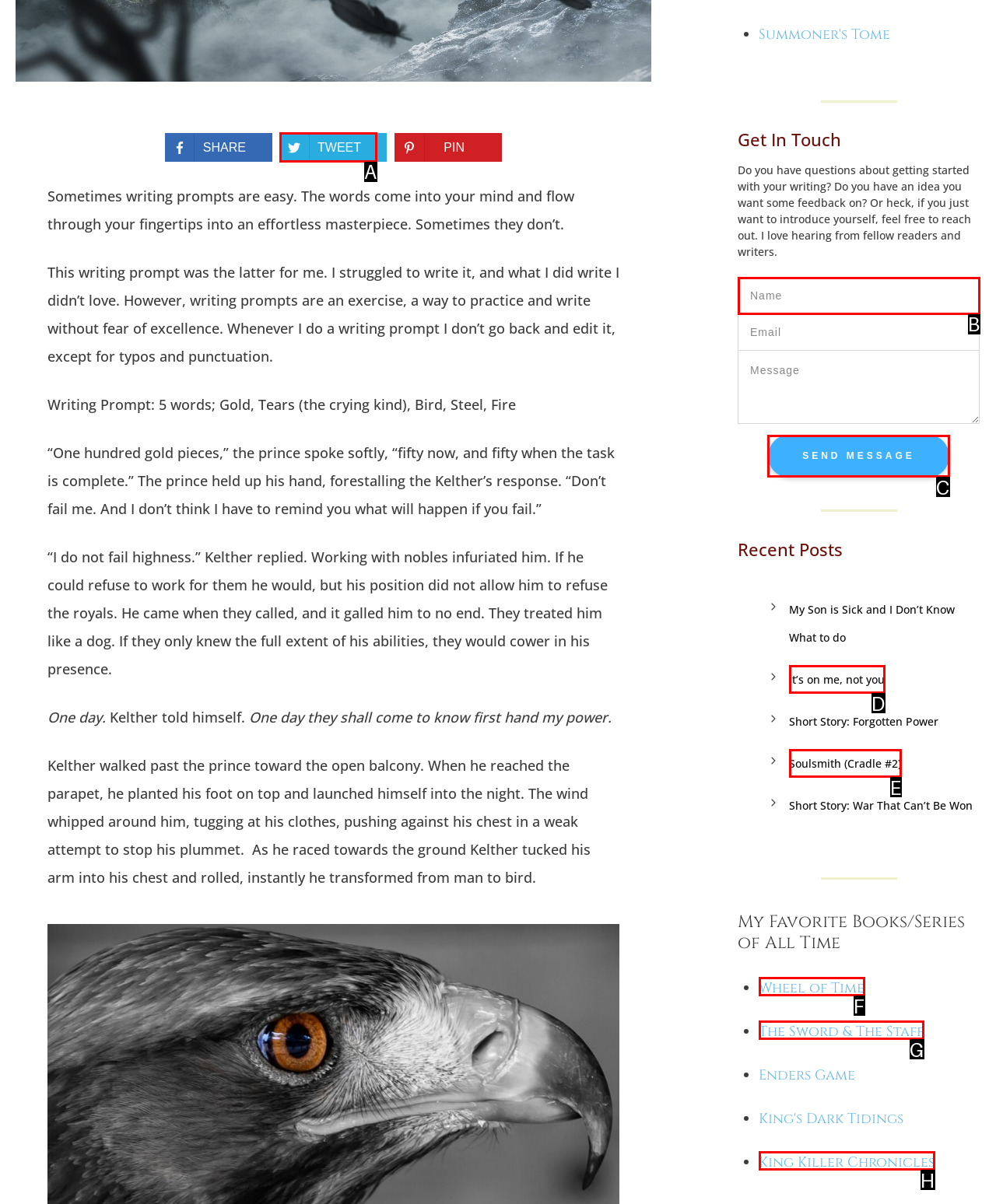Find the option that matches this description: It’s on me, not you
Provide the matching option's letter directly.

D